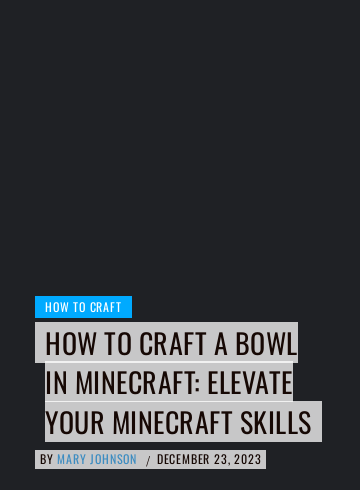Who is the author of the guide? Look at the image and give a one-word or short phrase answer.

Mary Johnson